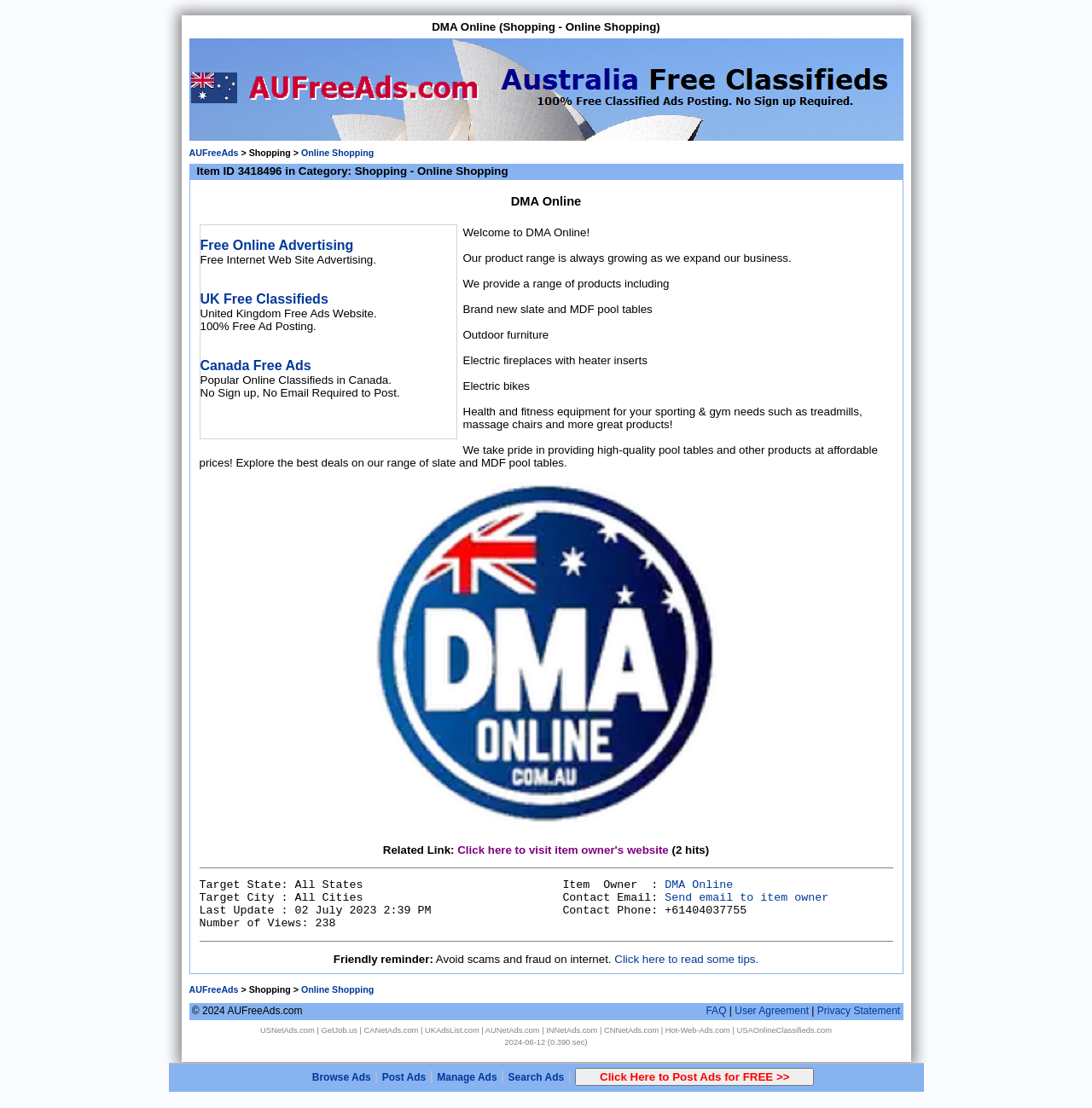Answer the question with a single word or phrase: 
What type of products are available on DMA Online?

Pool tables, outdoor furniture, etc.